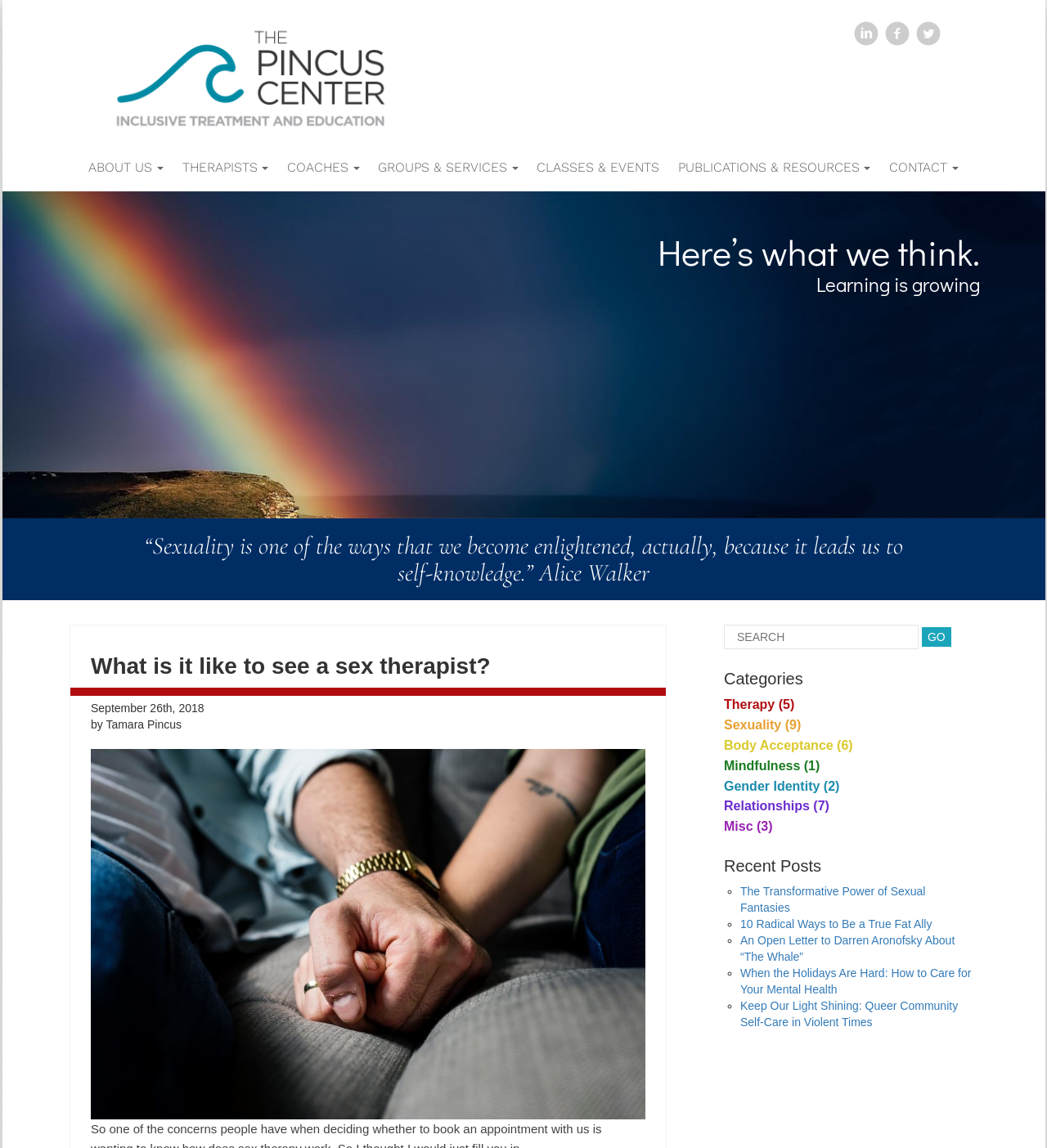Identify the bounding box coordinates of the specific part of the webpage to click to complete this instruction: "Click the logo with wave design".

[0.055, 0.018, 0.488, 0.117]